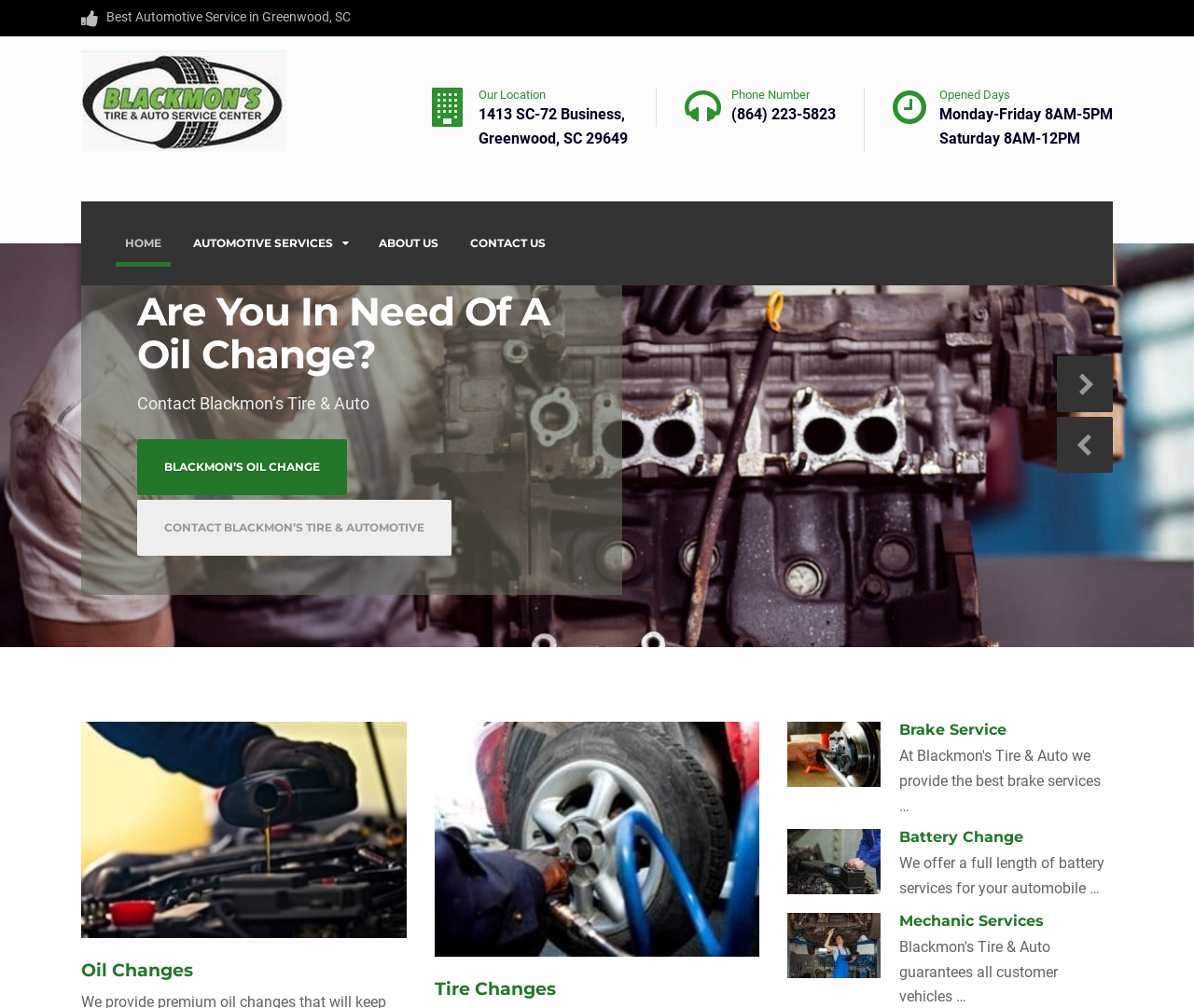Create a detailed summary of the webpage's content and design.

The webpage is about Blackmon's Tire & Auto, an automotive service shop in Greenwood, SC. At the top, there is a heading that reads "Best Automotive Service in Greenwood, SC" and a link to "Blackmons Auto Repair" accompanied by an image. Below this, there is a navigation menu with four links: "HOME", "AUTOMOTIVE SERVICES", "ABOUT US", and "CONTACT US".

On the left side of the page, there is a section with the shop's location, phone number, and business hours. The location is listed as 1413 SC-72 Business, Greenwood, SC 29649, and the phone number is (864) 223-5823. The business hours are Monday to Friday from 8AM to 5PM and Saturday from 8AM to 12PM.

On the right side of the page, there is a large image with a heading "Are You In Need Of A Oil Change?" and a button with an arrow icon. Below this, there is a section with links to different automotive services, including oil changes, tire changes, brake service, battery change, and mechanic services. Each link is accompanied by an image and a brief description.

At the bottom of the page, there are three columns of links to specific services, including oil changes, tire changes, and brake service, each with an accompanying image.